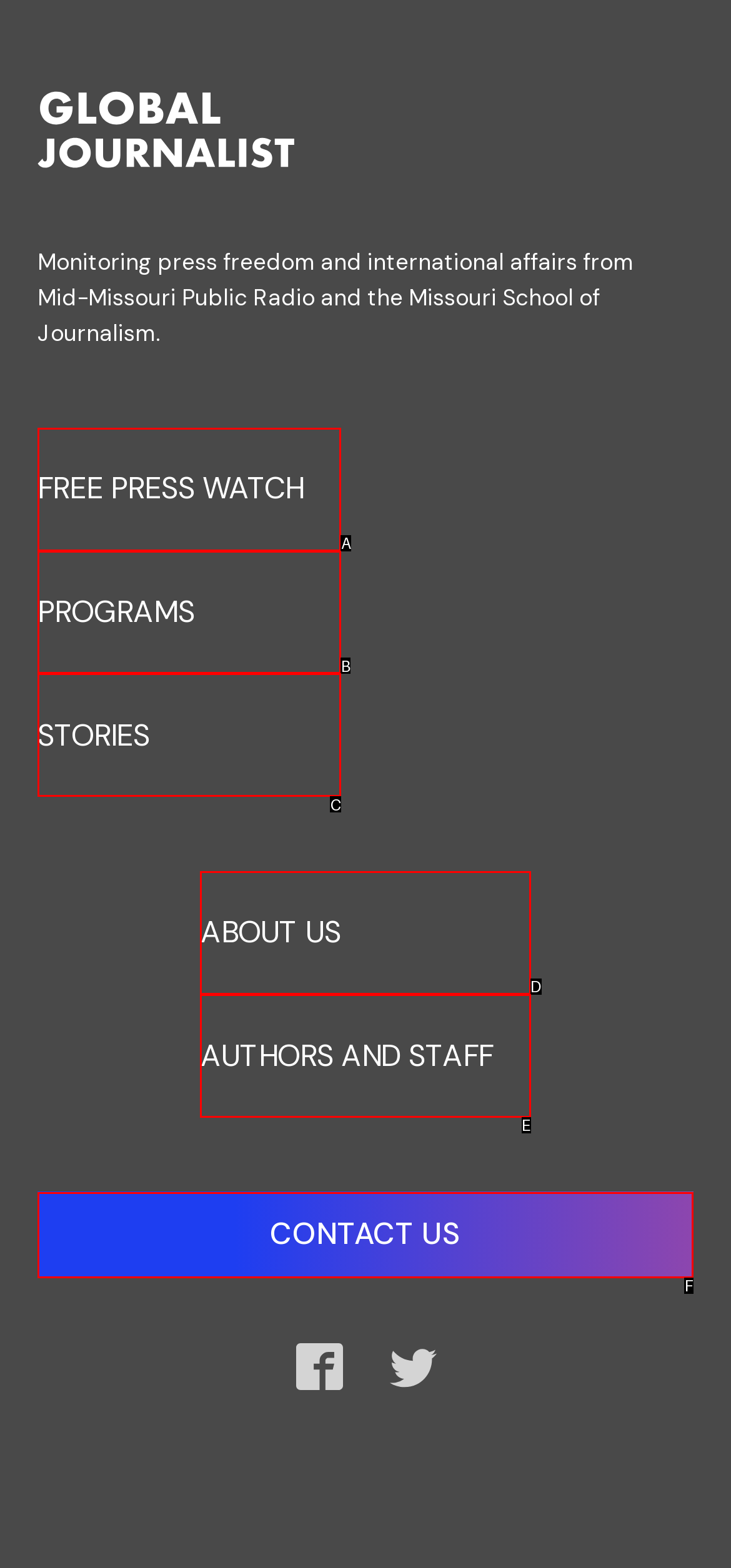Identify which HTML element matches the description: Contact Us. Answer with the correct option's letter.

F